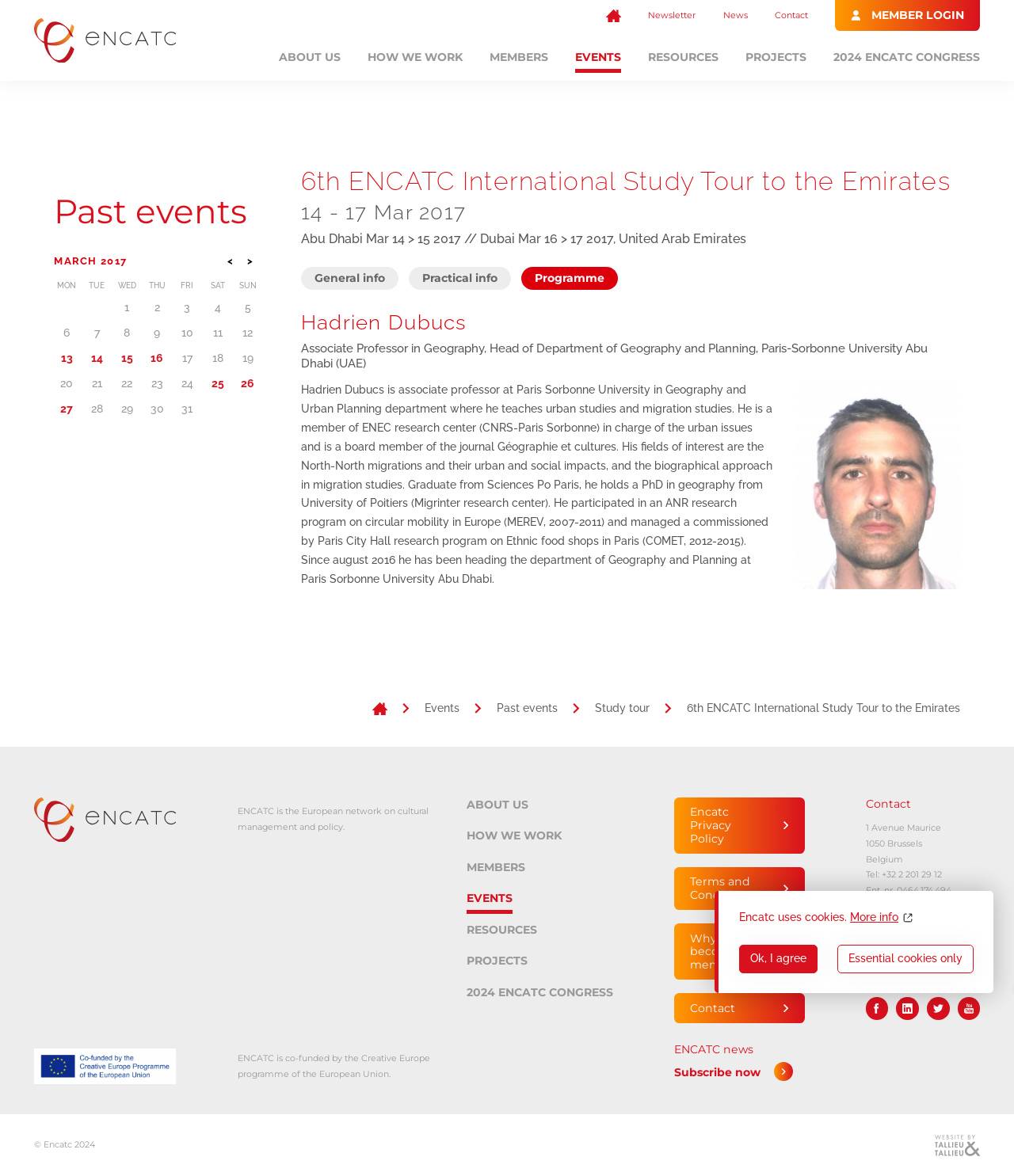Please identify the bounding box coordinates of the area that needs to be clicked to fulfill the following instruction: "View Consumer Queen."

None